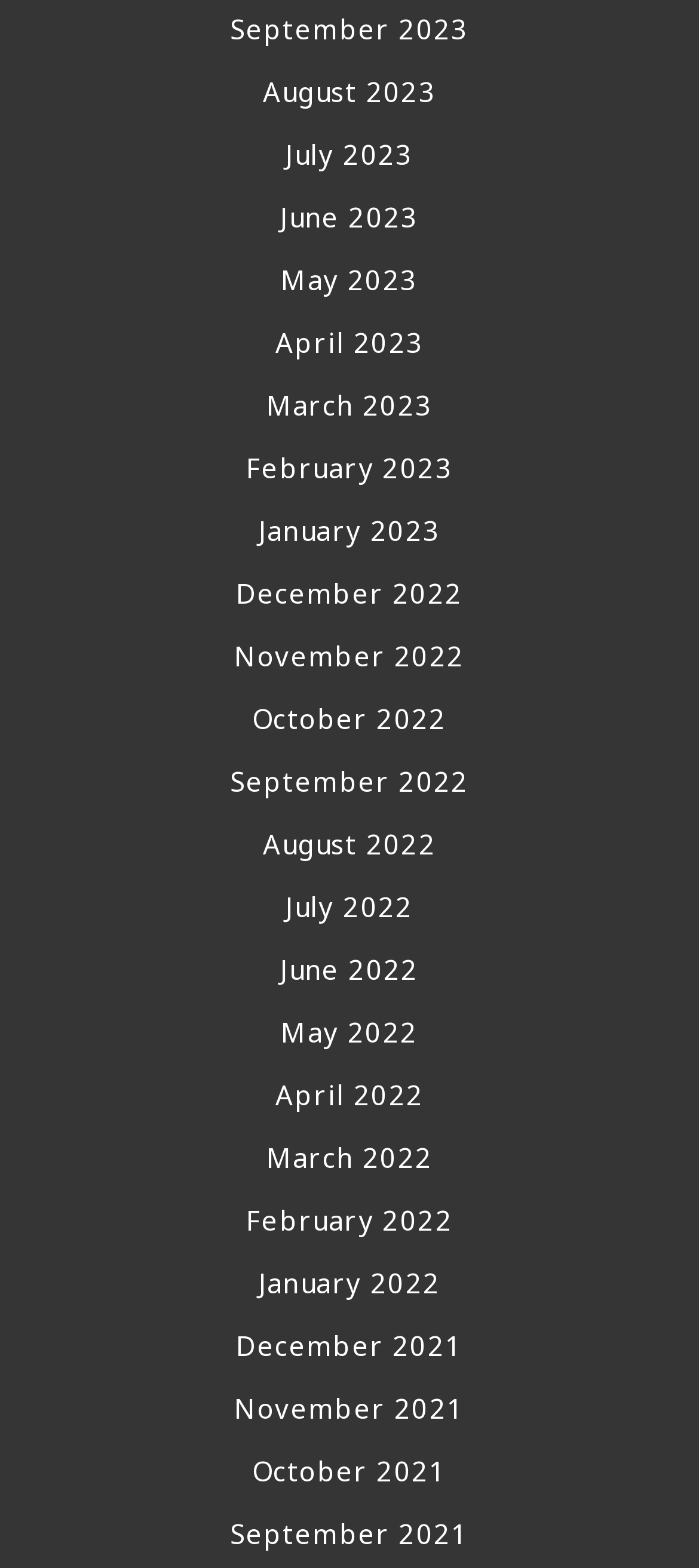How many months are listed in total?
Please provide a single word or phrase based on the screenshot.

24